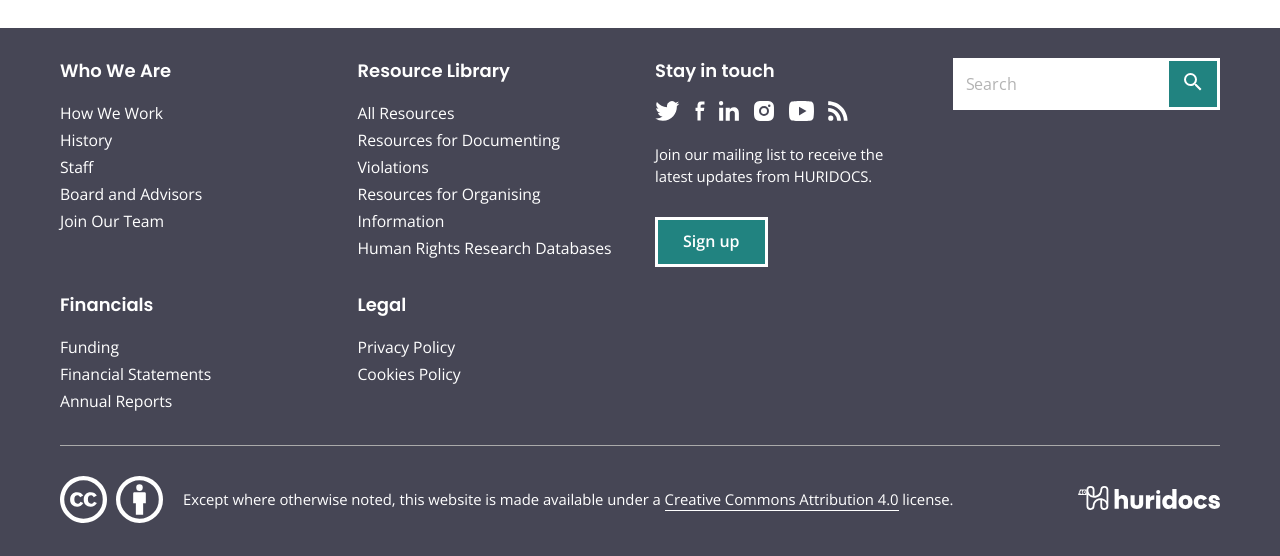Please reply to the following question using a single word or phrase: 
What is the license under which the website is made available?

Creative Commons Attribution 4.0